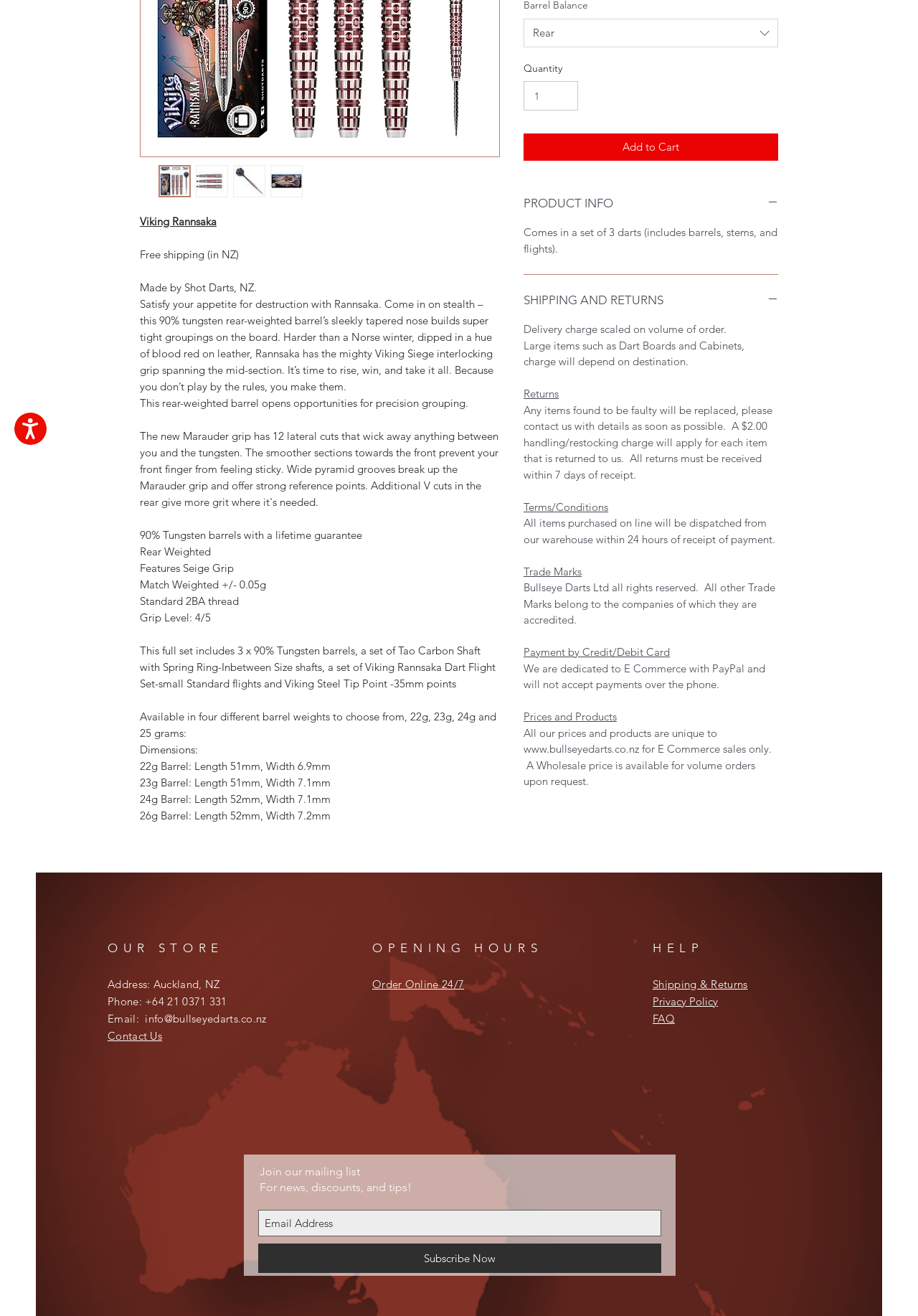Given the description "Privacy Policy", provide the bounding box coordinates of the corresponding UI element.

[0.711, 0.756, 0.782, 0.766]